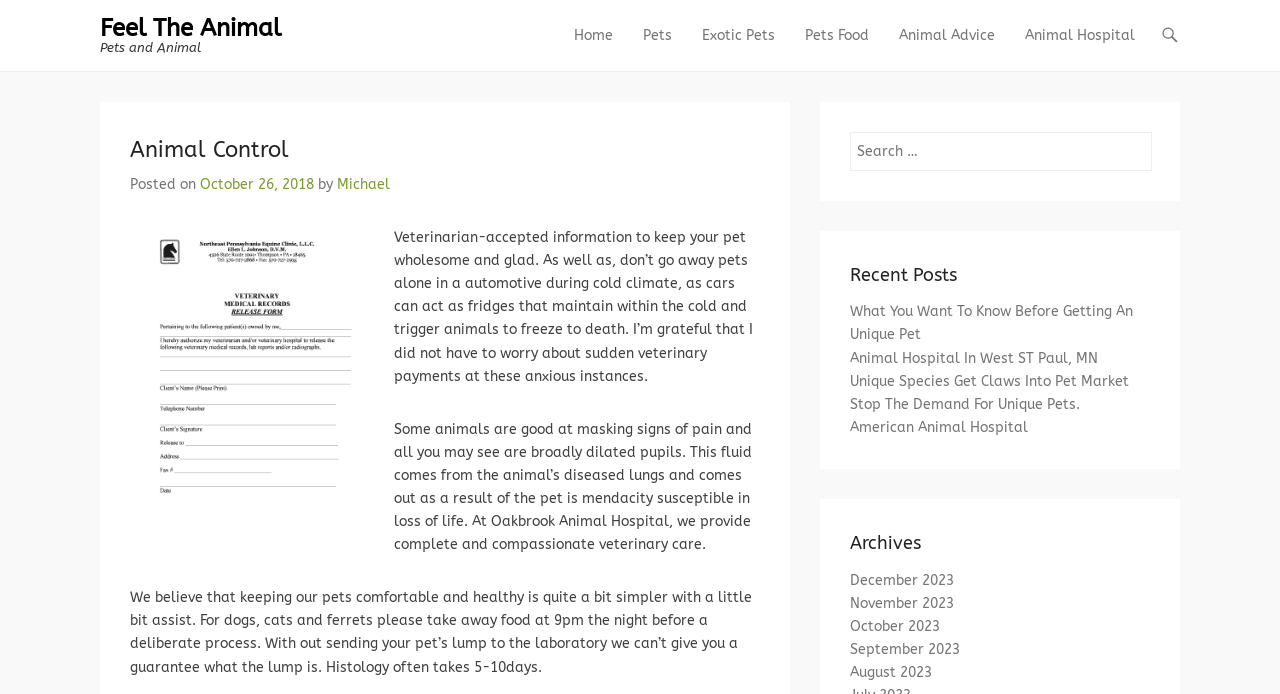Give a complete and precise description of the webpage's appearance.

This webpage is about animal care and health, with a focus on providing veterinarian-accepted information to keep pets wholesome and happy. At the top left, there is a link to "Feel The Animal" and a static text "Pets and Animal". Below this, there is a primary menu with links to "Home", "Pets", "Exotic Pets", "Pets Food", "Animal Advice", and "Animal Hospital".

On the right side, there is a header "Animal Control" with a posted date "October 26, 2018" and an author "Michael". Below this, there is an image related to animal advice, followed by three blocks of static text. The first block provides information on keeping pets safe during cold weather, the second block discusses signs of pain in animals, and the third block talks about veterinary care and preparing pets for a planned procedure.

On the right side, there is a search bar with a label "Search" and a textbox to input search queries. Below the search bar, there is a heading "Recent Posts" with five links to recent articles, including "What You Want To Know Before Getting An Unique Pet" and "Animal Hospital In West ST Paul, MN". Further down, there is a heading "Archives" with links to monthly archives from December 2023 to August 2023.